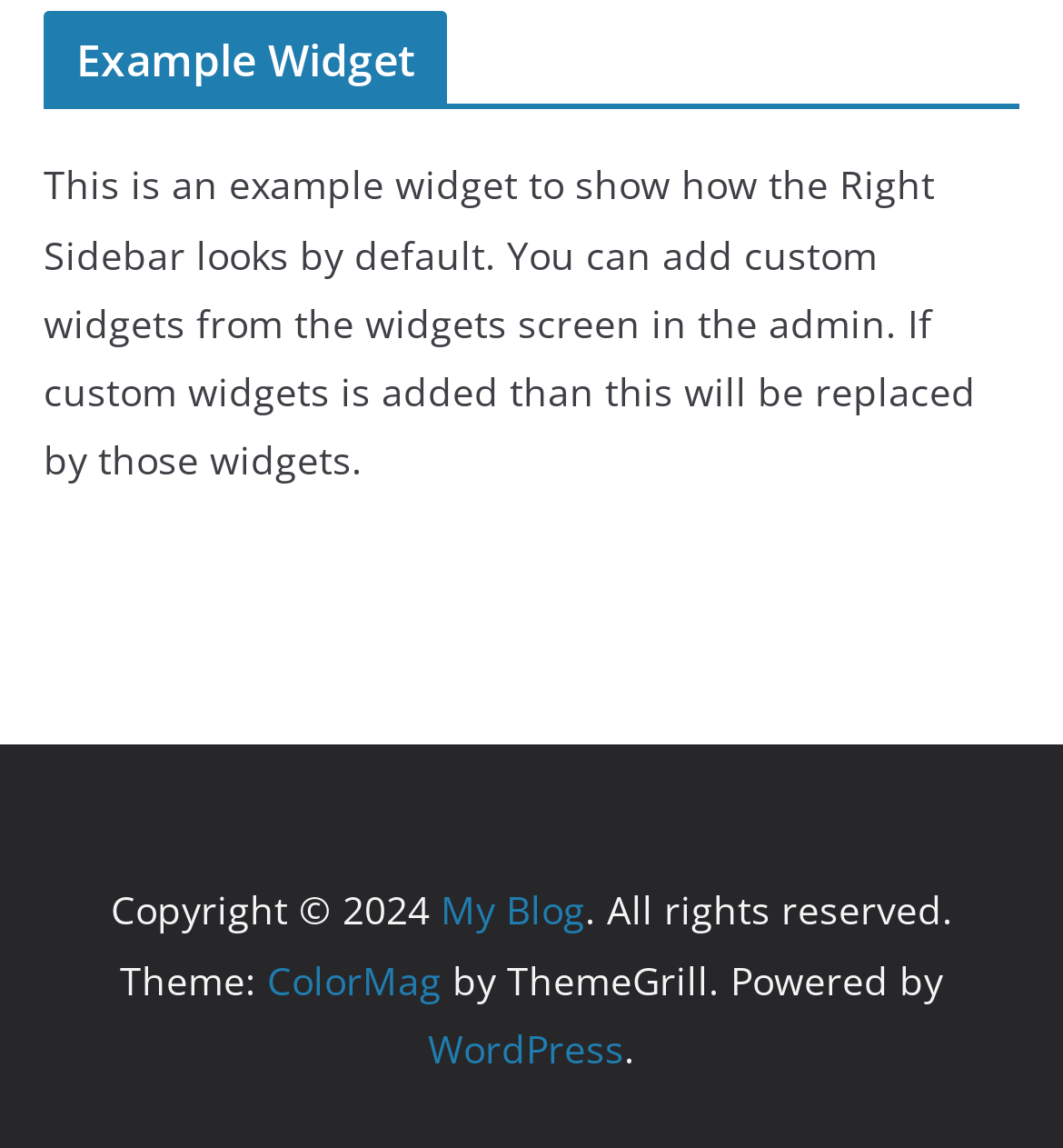Using the provided description My Blog, find the bounding box coordinates for the UI element. Provide the coordinates in (top-left x, top-left y, bottom-right x, bottom-right y) format, ensuring all values are between 0 and 1.

[0.414, 0.77, 0.55, 0.815]